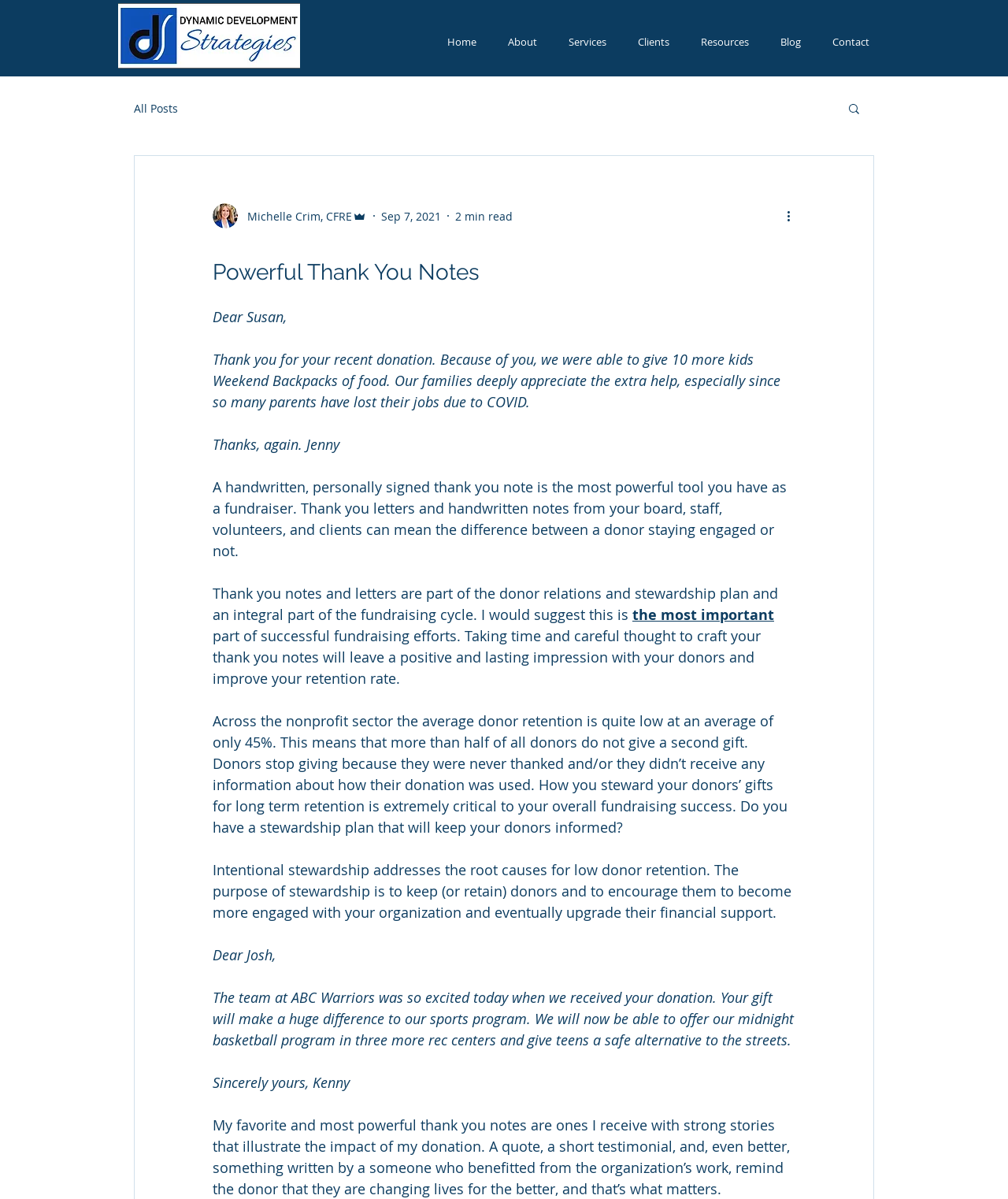Give the bounding box coordinates for the element described as: "Resources".

[0.68, 0.028, 0.759, 0.043]